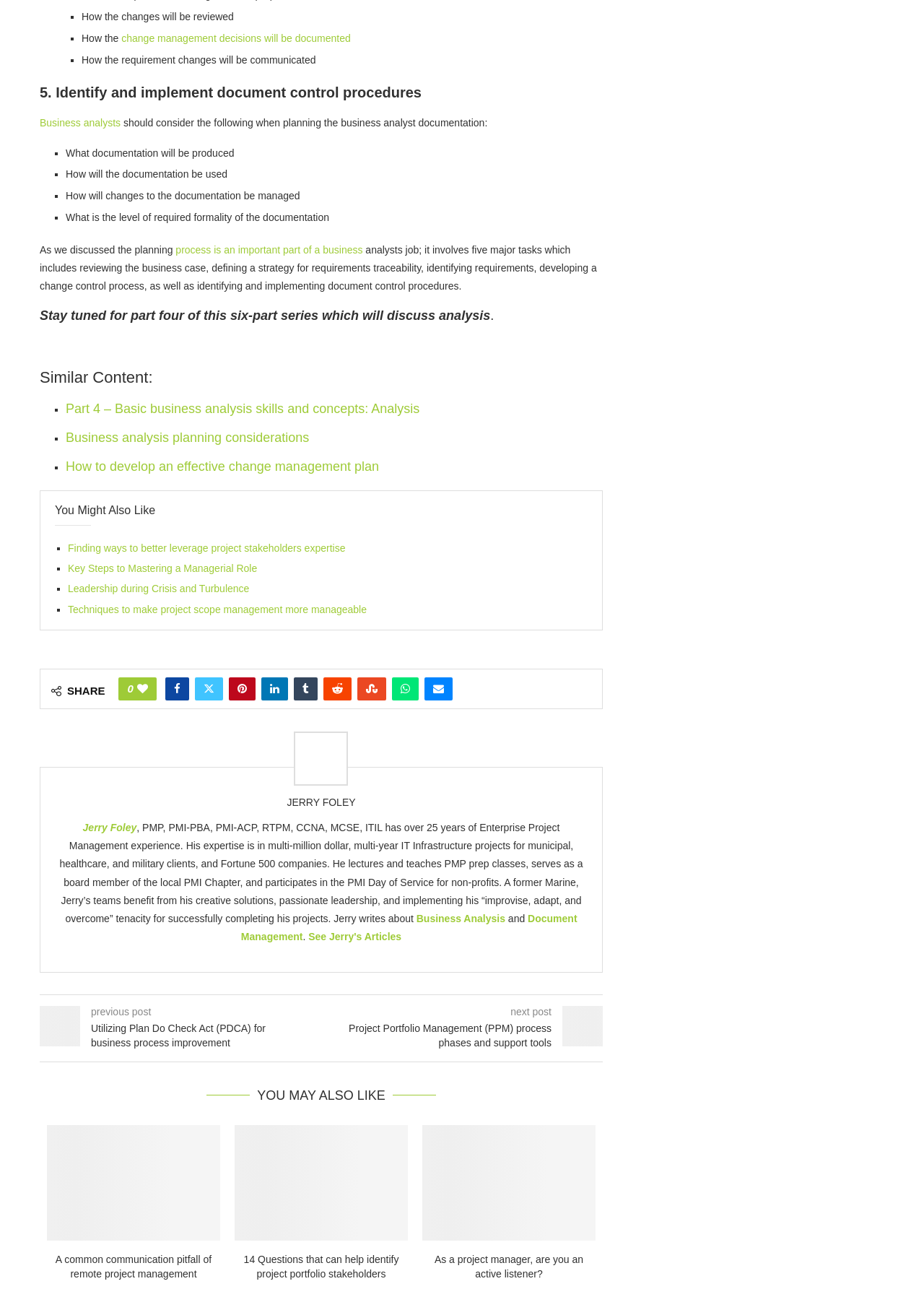Identify the bounding box coordinates of the clickable region required to complete the instruction: "Click on 'Part 4 – Basic business analysis skills and concepts: Analysis'". The coordinates should be given as four float numbers within the range of 0 and 1, i.e., [left, top, right, bottom].

[0.071, 0.311, 0.454, 0.322]